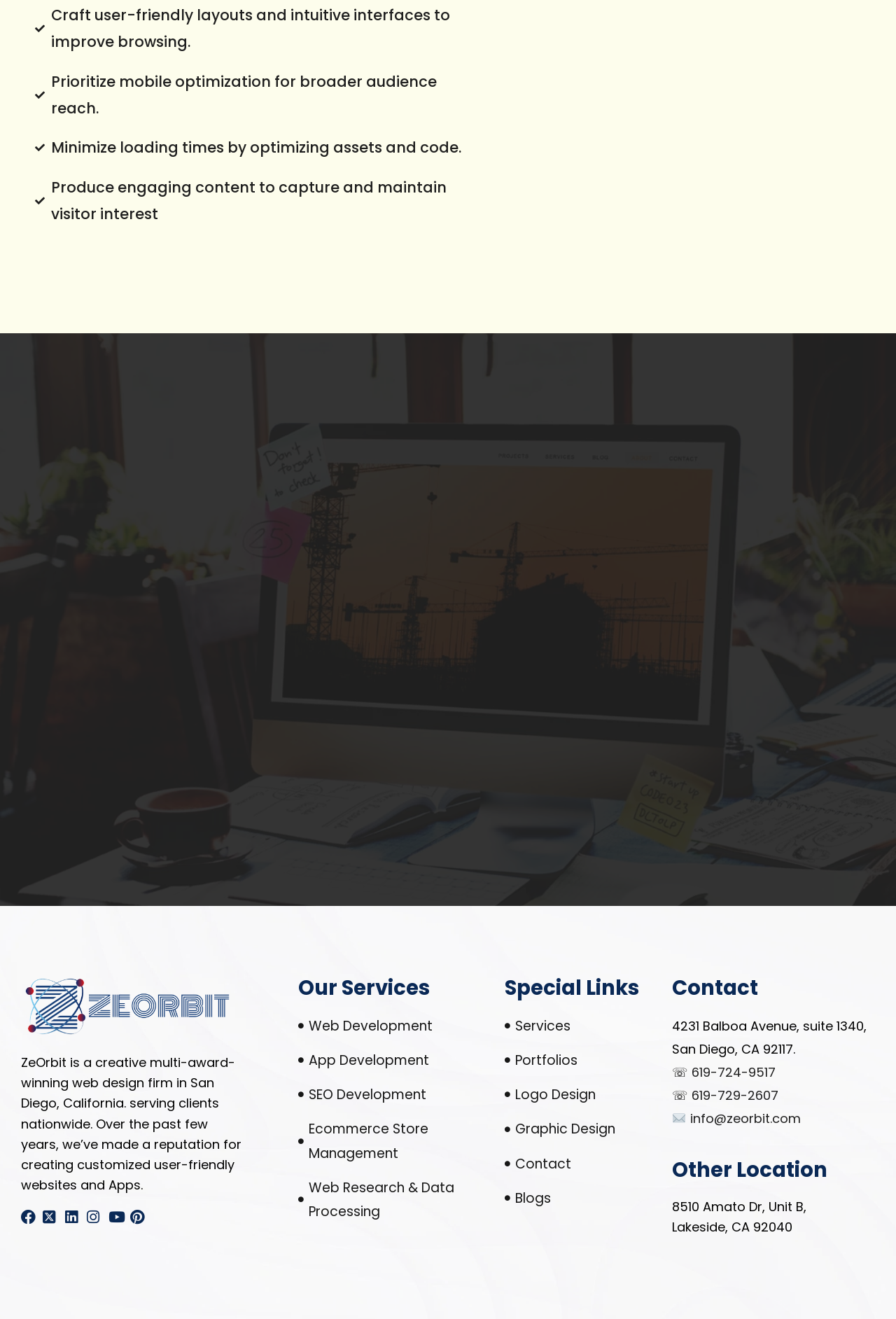What is the address of the company's San Diego location?
Provide a one-word or short-phrase answer based on the image.

4231 Balboa Avenue, suite 1340, San Diego, CA 92117